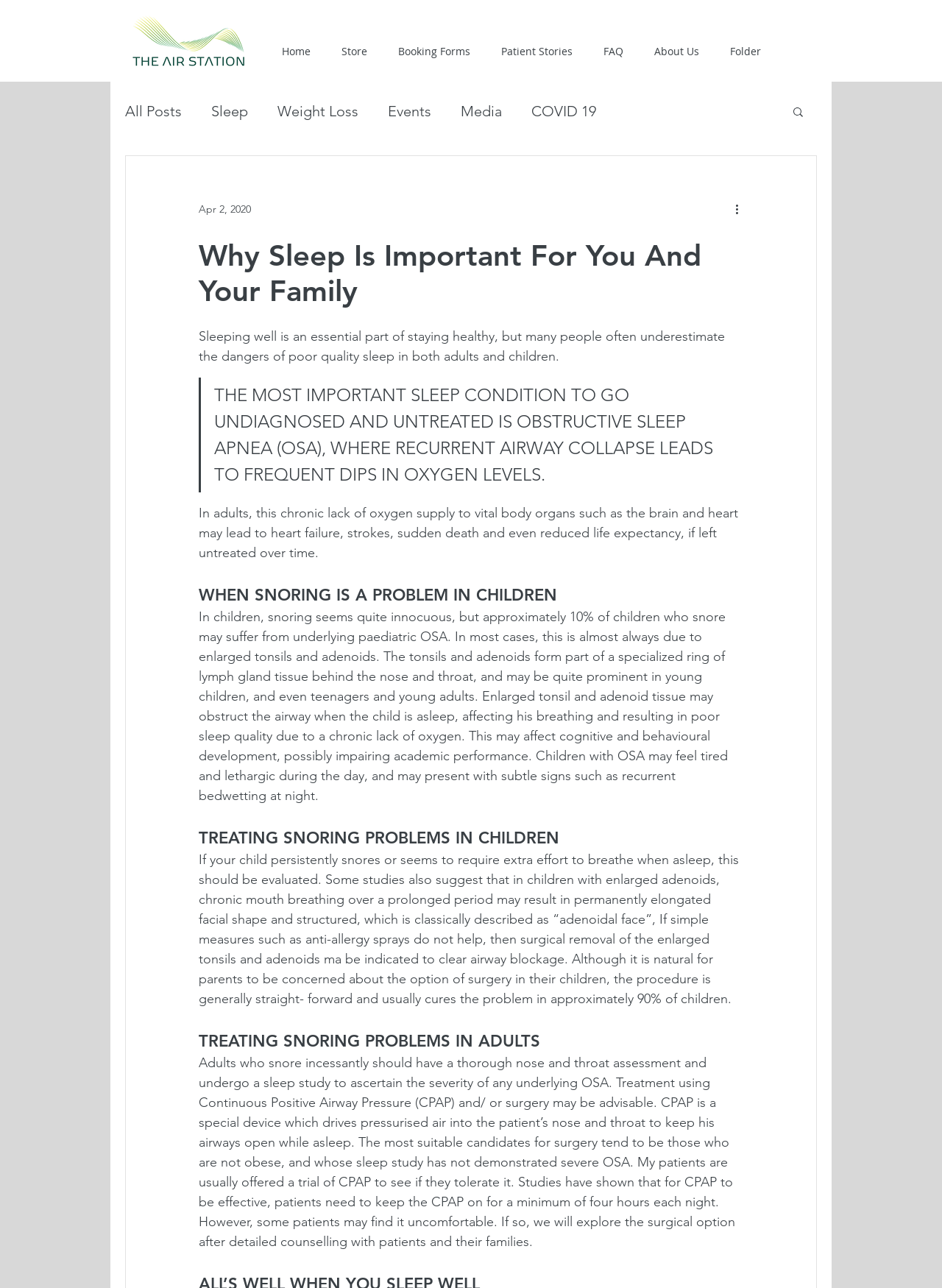Identify the bounding box coordinates for the region of the element that should be clicked to carry out the instruction: "Click the 'Home' link". The bounding box coordinates should be four float numbers between 0 and 1, i.e., [left, top, right, bottom].

[0.283, 0.031, 0.346, 0.049]